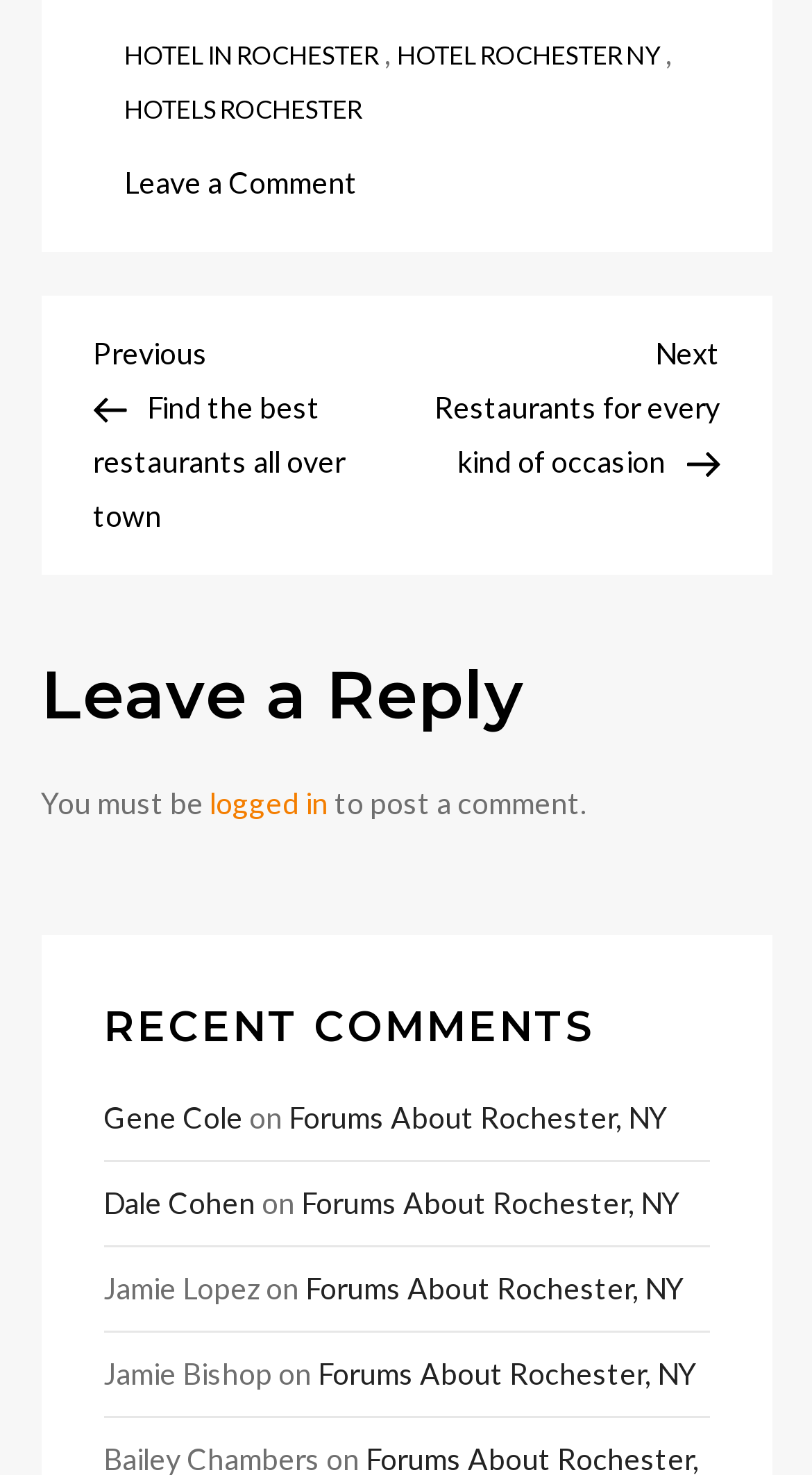Identify the bounding box coordinates for the UI element described as follows: Forums About Rochester, NY. Use the format (top-left x, top-left y, bottom-right x, bottom-right y) and ensure all values are floating point numbers between 0 and 1.

[0.371, 0.803, 0.837, 0.827]